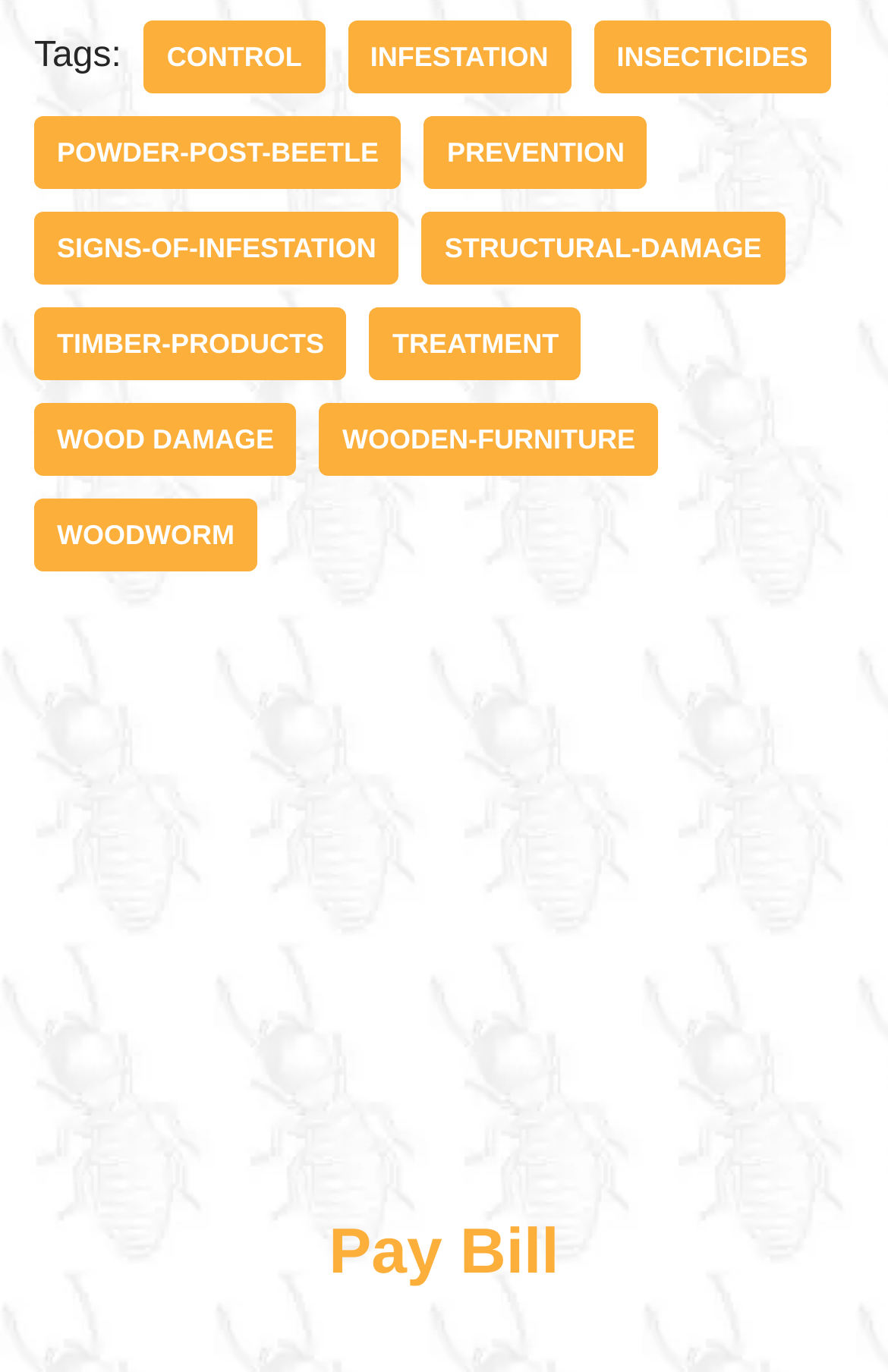Identify the bounding box coordinates necessary to click and complete the given instruction: "click on Pay Bill".

[0.37, 0.885, 0.63, 0.937]